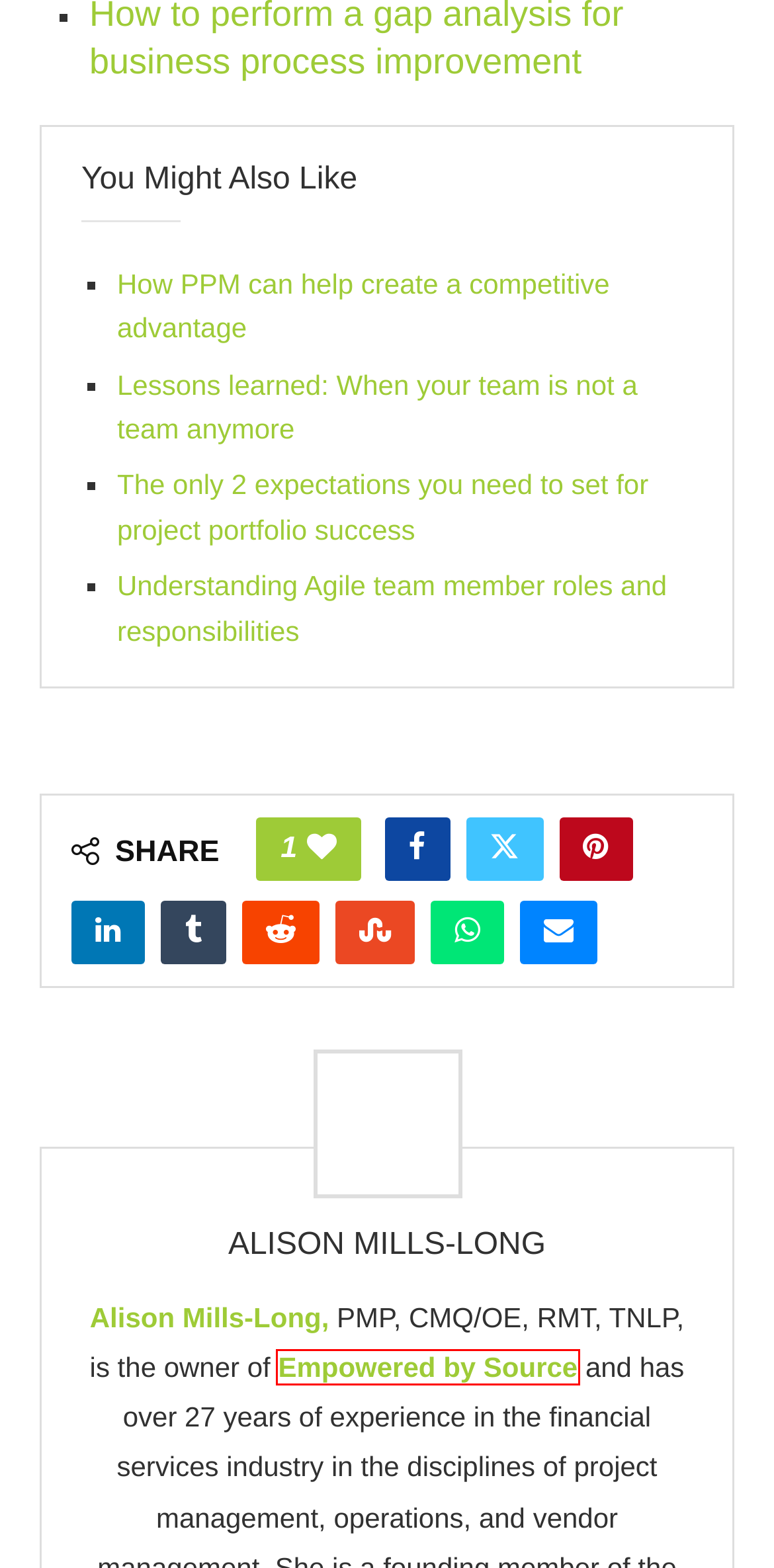You are given a screenshot of a webpage with a red rectangle bounding box around a UI element. Select the webpage description that best matches the new webpage after clicking the element in the bounding box. Here are the candidates:
A. Project Management Articles, Blogs, Templates, Resources
B. Lessons learned: When your team is not a team anymore
C. How to create a winning requirements traceability matrix
D. Understanding the roles and responsibilities of Agile team members
E. How PPM can help create a competitive advantage
F. Home
G. Top Project Management Magazine Articles | Templates | Job Board
H. The only 2 expectations you need to set for project portfolio success

F